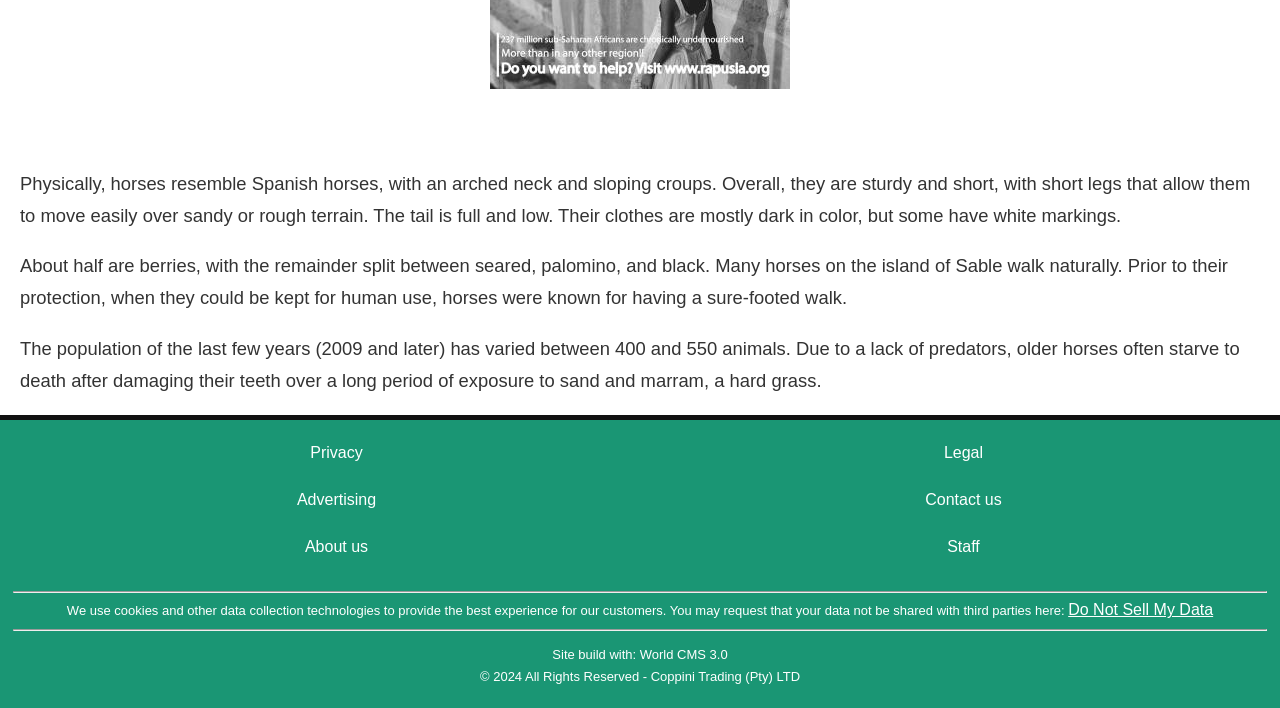Predict the bounding box of the UI element based on this description: "Do Not Sell My Data".

[0.835, 0.849, 0.948, 0.873]